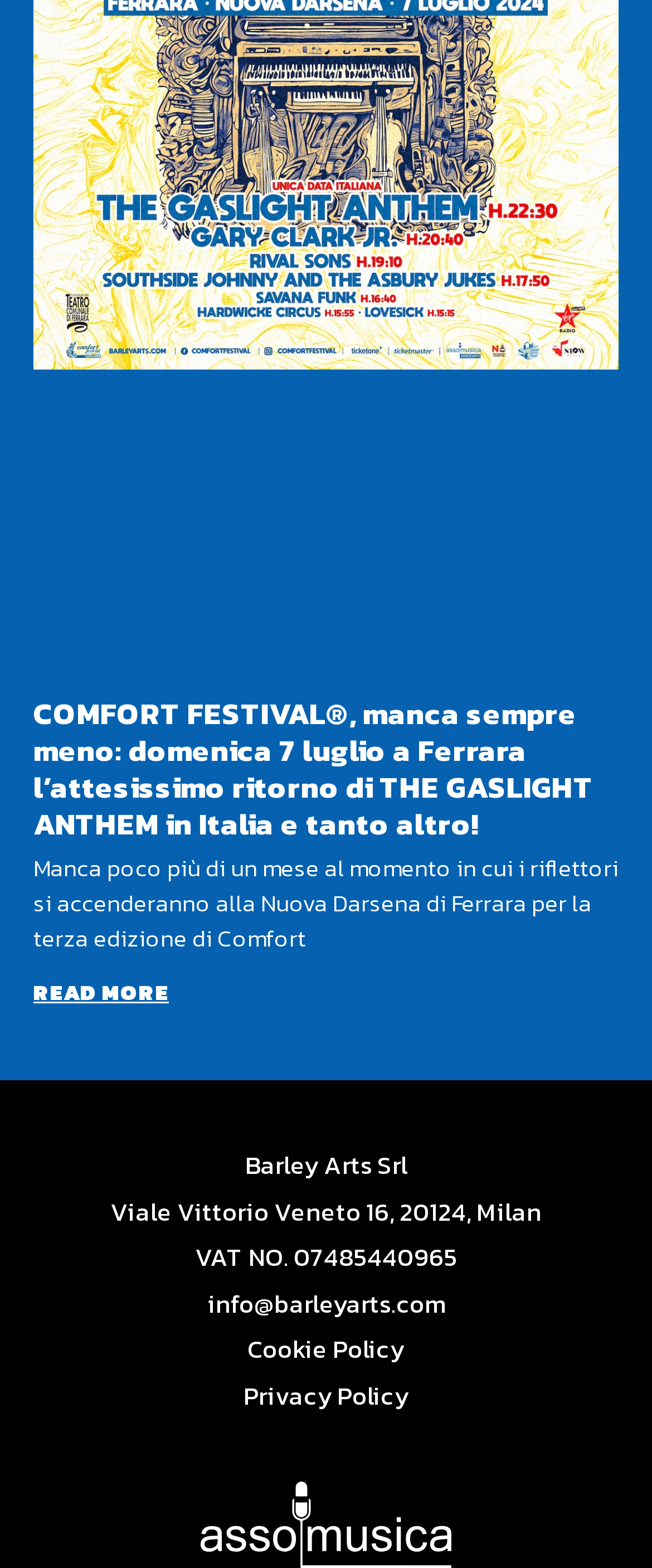Answer this question using a single word or a brief phrase:
What is the name of the festival?

COMFORT FESTIVAL